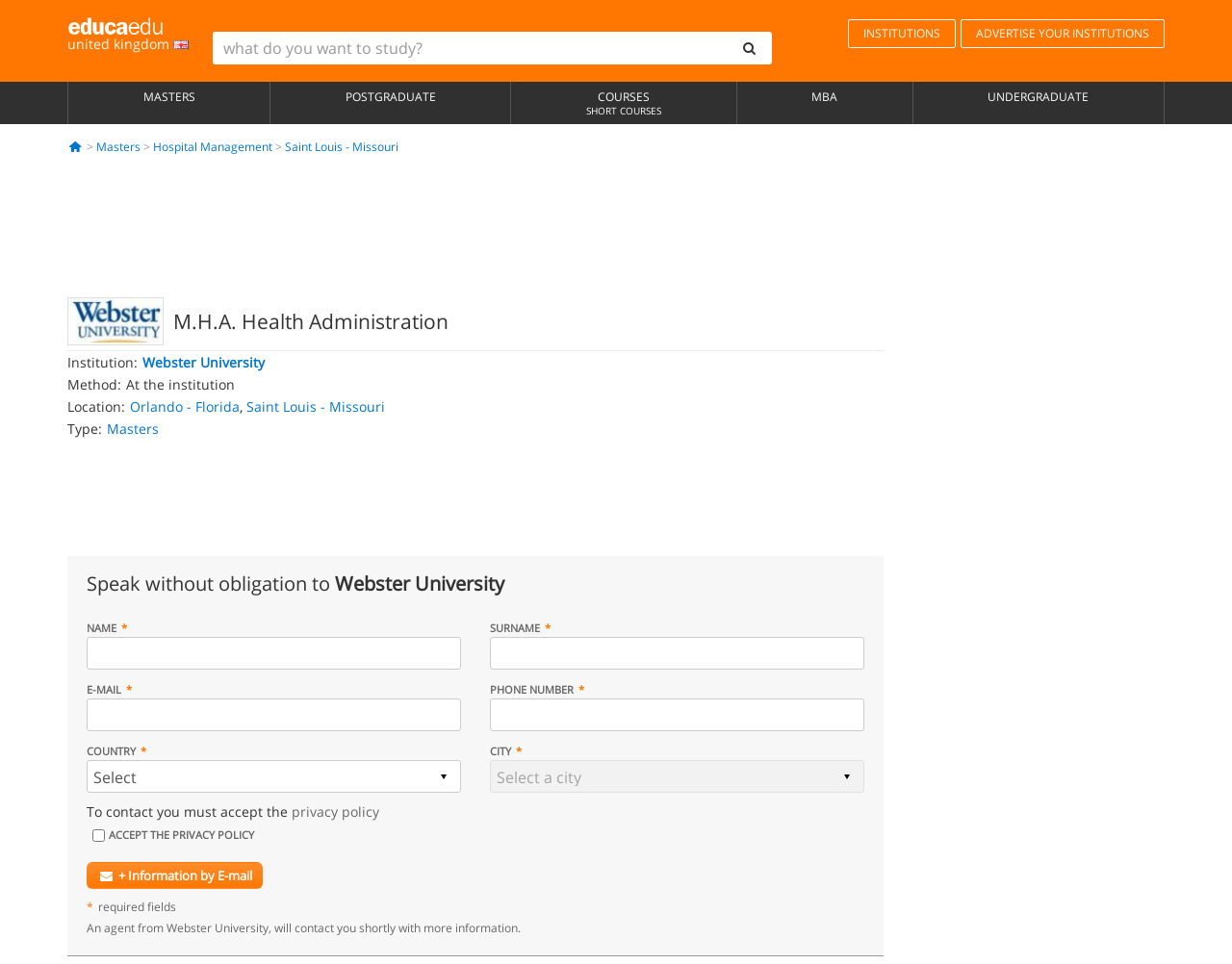Please provide the bounding box coordinates for the element that needs to be clicked to perform the following instruction: "search for a course". The coordinates should be given as four float numbers between 0 and 1, i.e., [left, top, right, bottom].

[0.173, 0.033, 0.591, 0.067]